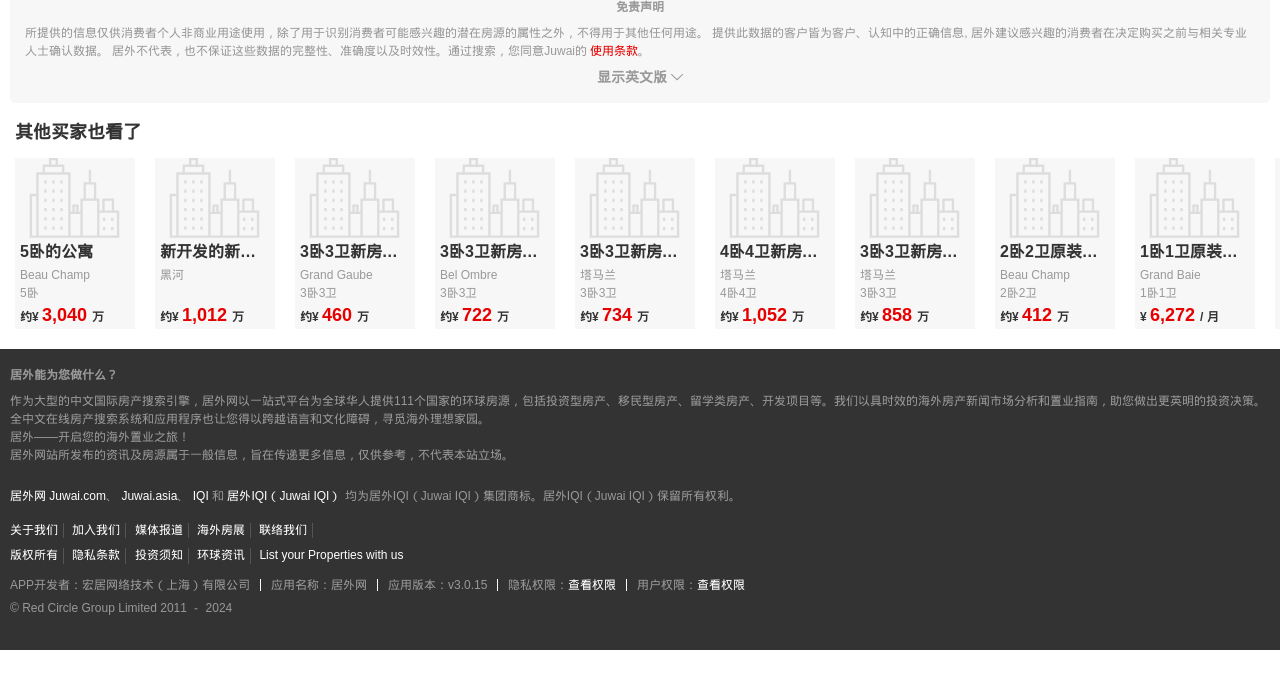Identify the bounding box coordinates necessary to click and complete the given instruction: "Learn about Juwai".

[0.008, 0.703, 0.083, 0.726]